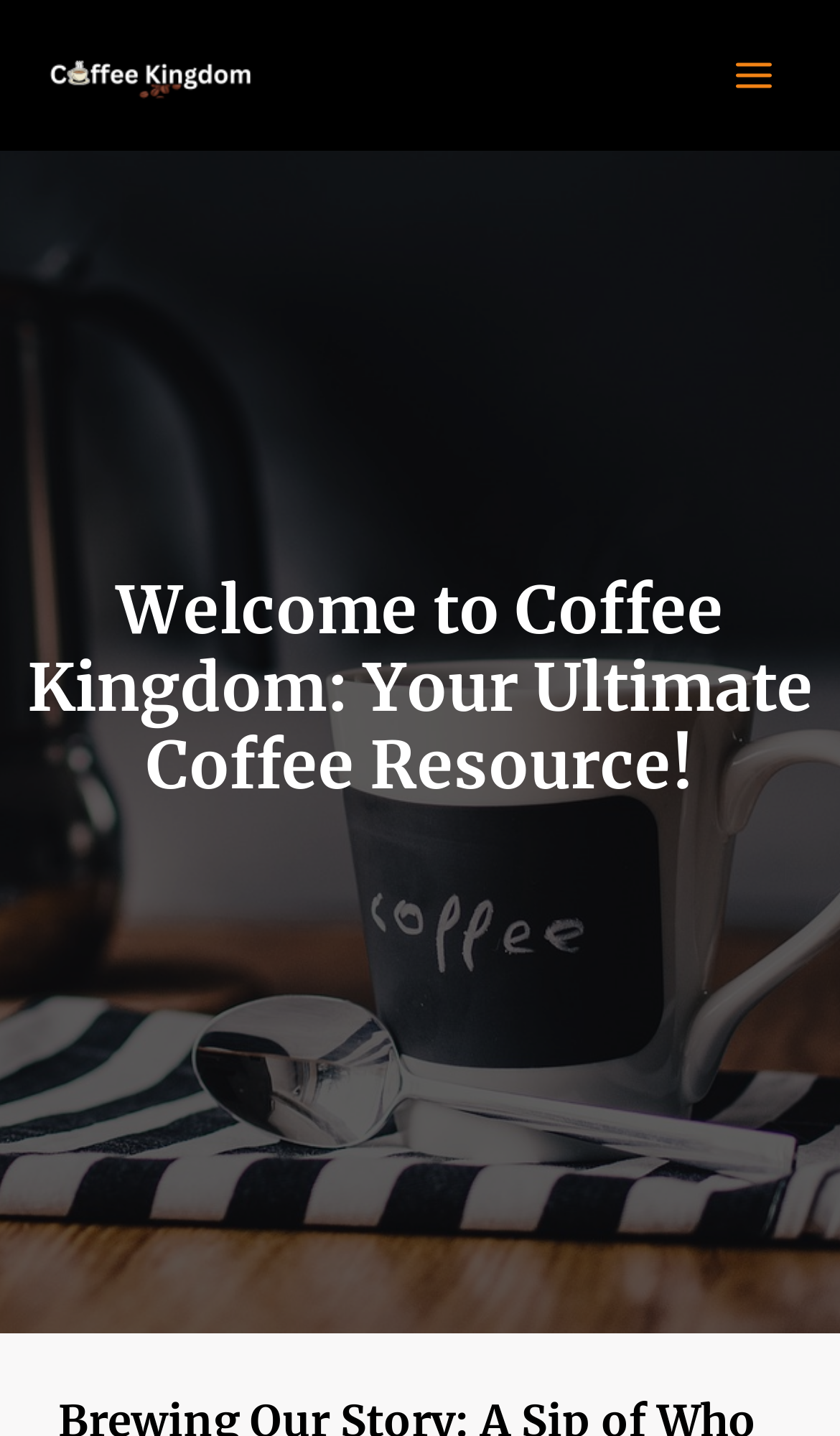Generate a comprehensive description of the webpage.

The webpage is about "About Me" in the context of "Coffee Kingdom". At the top left, there is a link and an image, both labeled "Coffee Kingdom", which likely serve as a logo or title for the page. 

On the top right, there is a button labeled "Main Menu" that is not expanded. When expanded, it reveals a menu with a link to "Home", a separator "»", and a static text "About Me". 

Below the top section, there is a heading that spans the entire width of the page, which reads "Welcome to Coffee Kingdom: Your Ultimate Coffee Resource!".